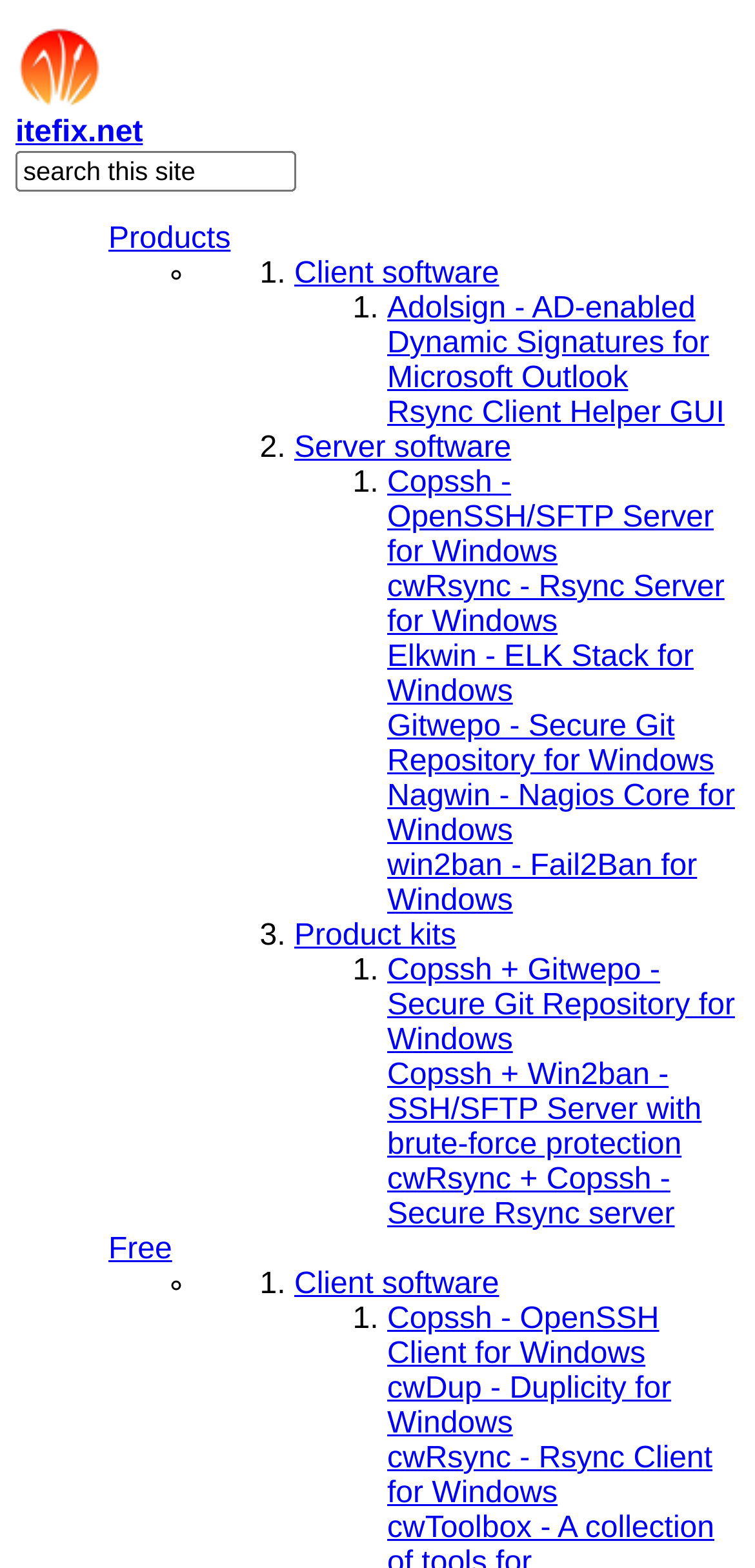Provide a one-word or short-phrase answer to the question:
What is the purpose of the textbox?

Search